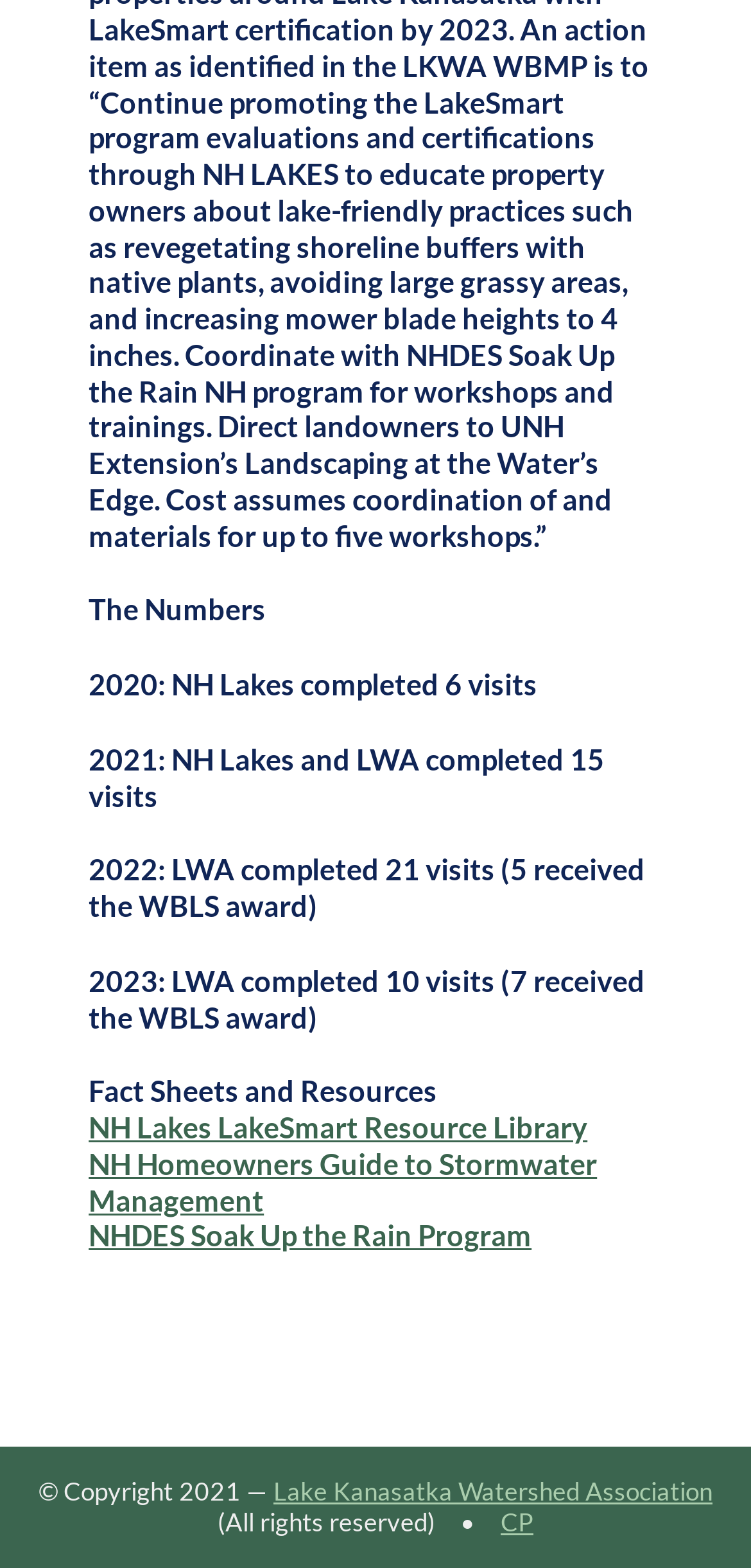What is the name of the program mentioned in the third link?
Based on the image, respond with a single word or phrase.

Soak Up the Rain